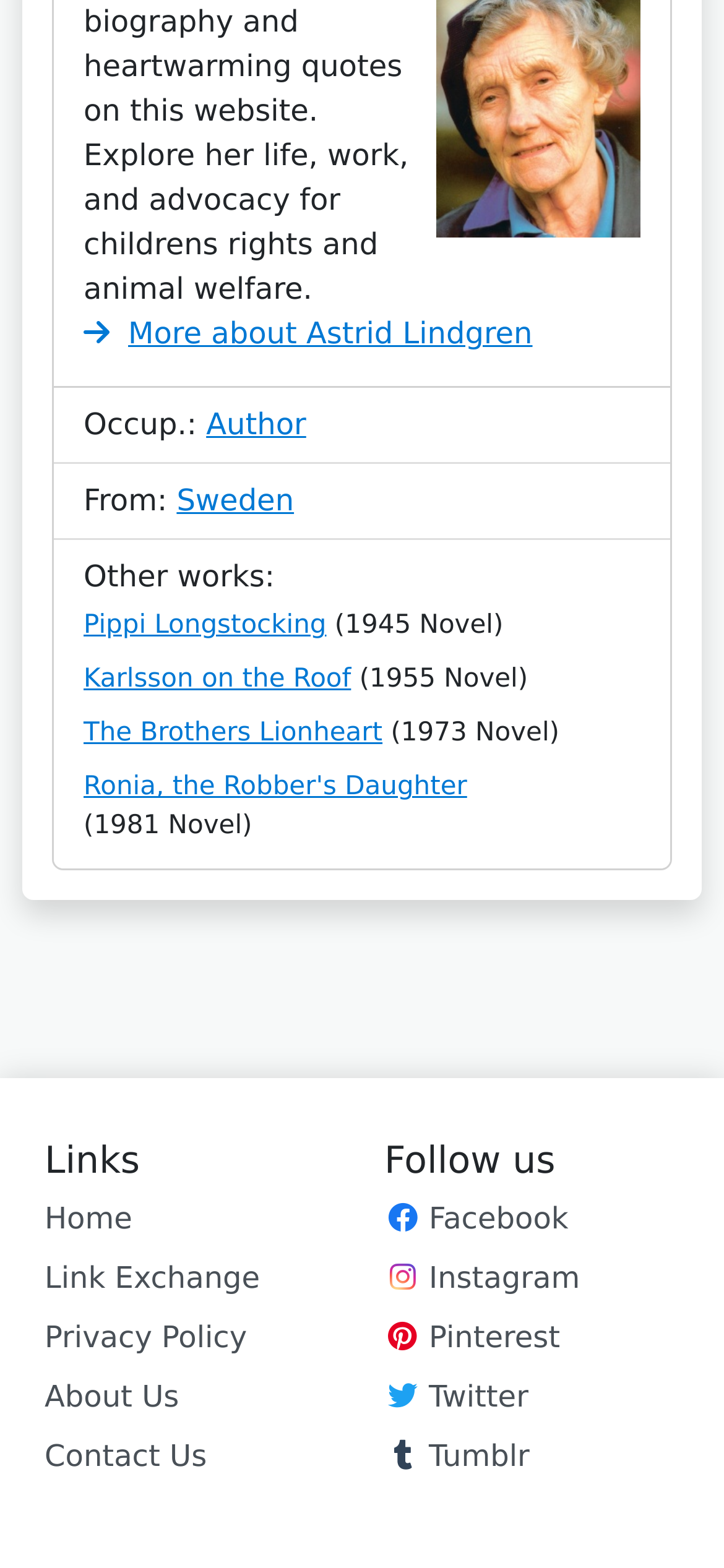Provide a one-word or one-phrase answer to the question:
How many social media platforms are listed under 'Follow us'?

5